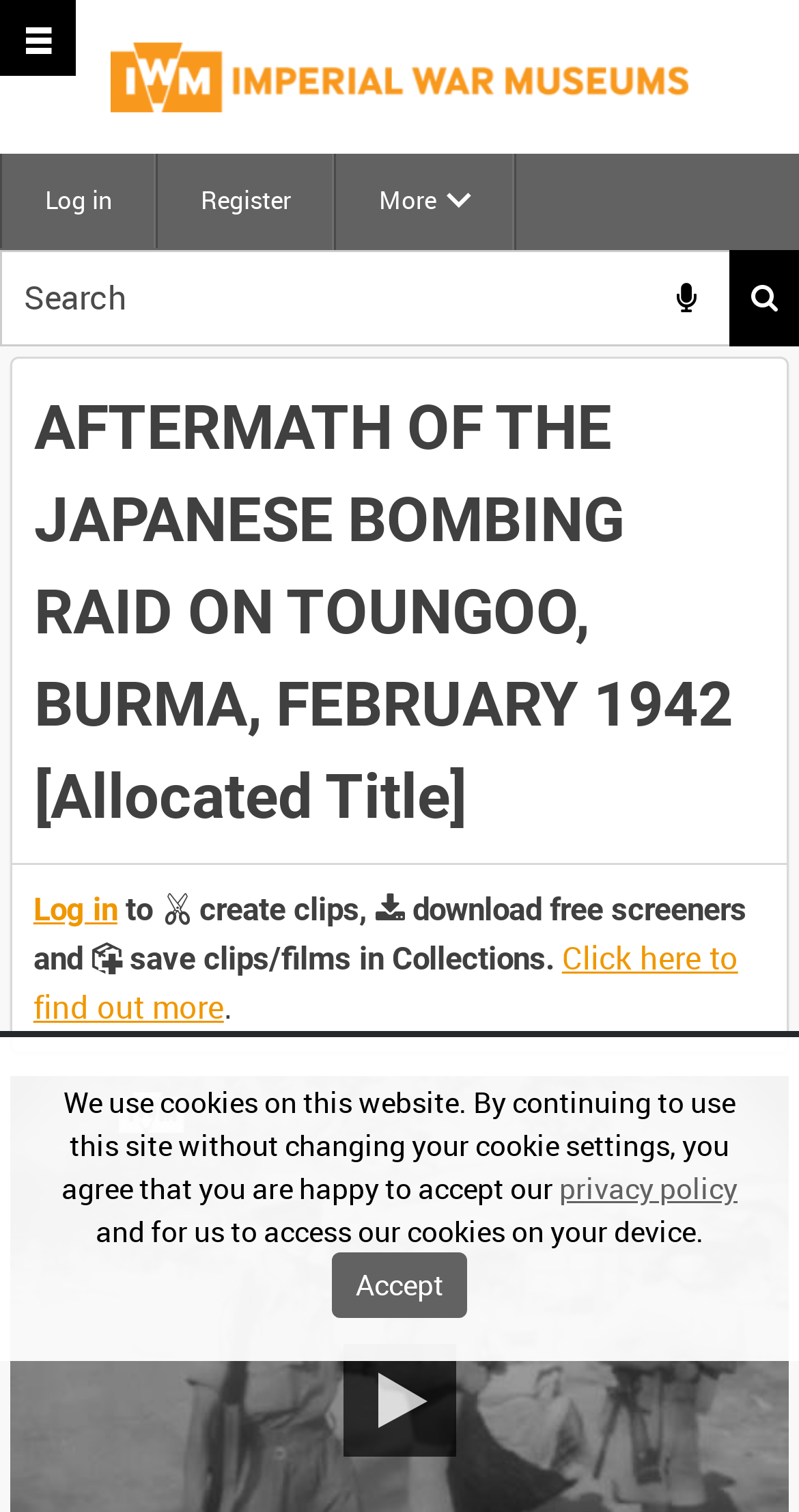Please give the bounding box coordinates of the area that should be clicked to fulfill the following instruction: "Search for something". The coordinates should be in the format of four float numbers from 0 to 1, i.e., [left, top, right, bottom].

[0.0, 0.165, 0.916, 0.229]